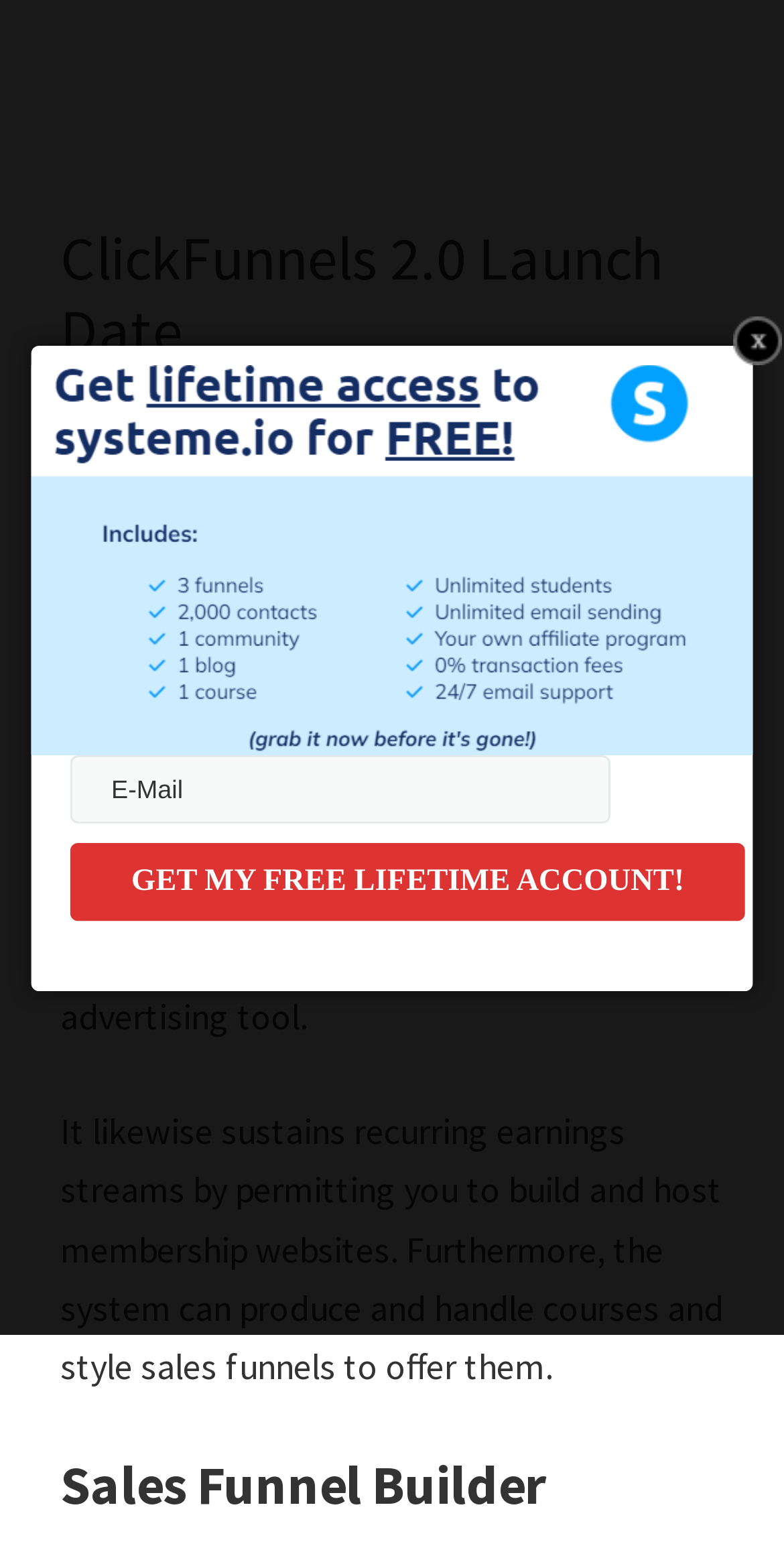What is the purpose of ClickFunnels 2.0?
Answer the question based on the image using a single word or a brief phrase.

To take full advantage of online business